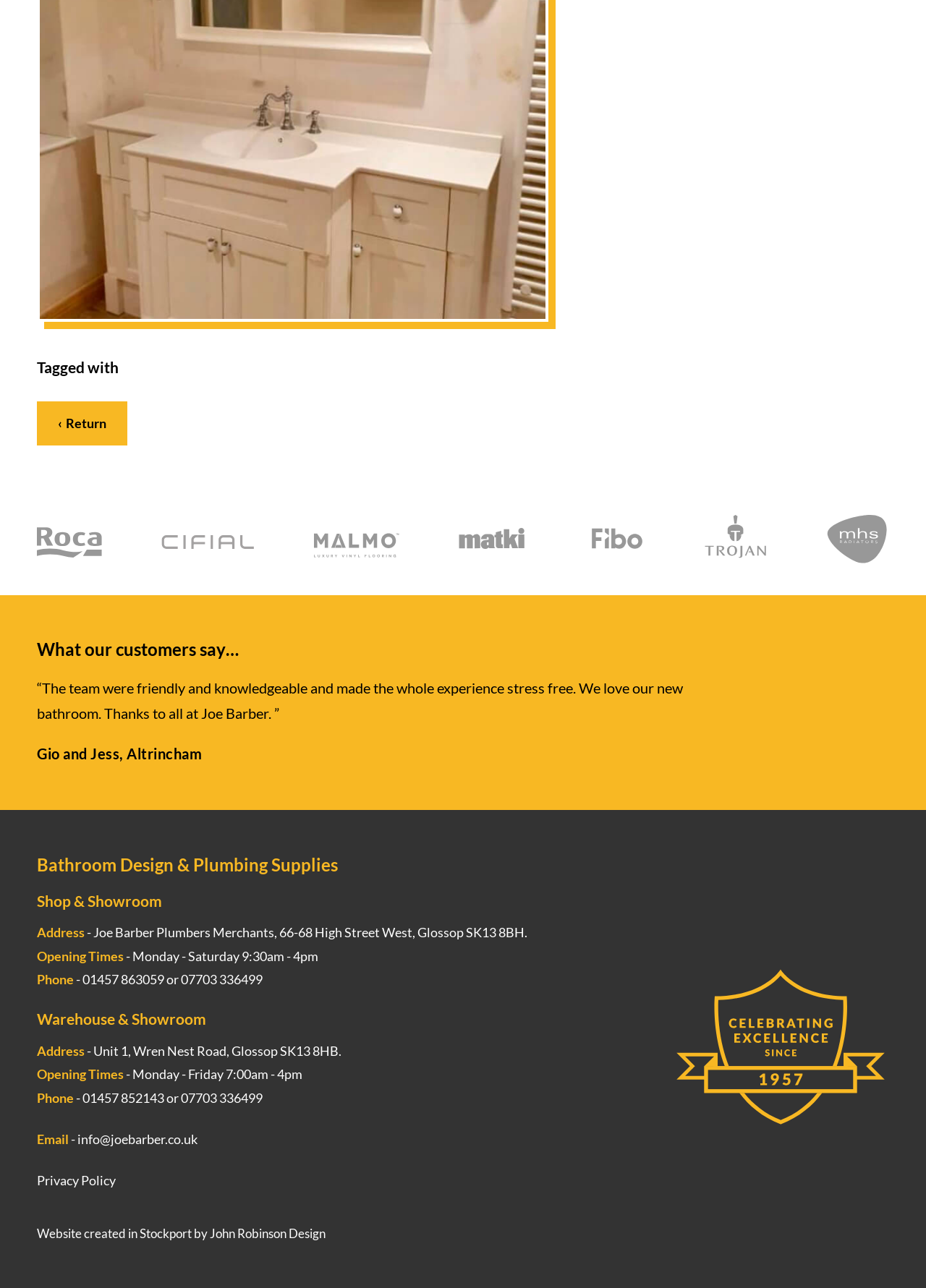What is the name of the design company that created the website?
Based on the visual content, answer with a single word or a brief phrase.

John Robinson Design